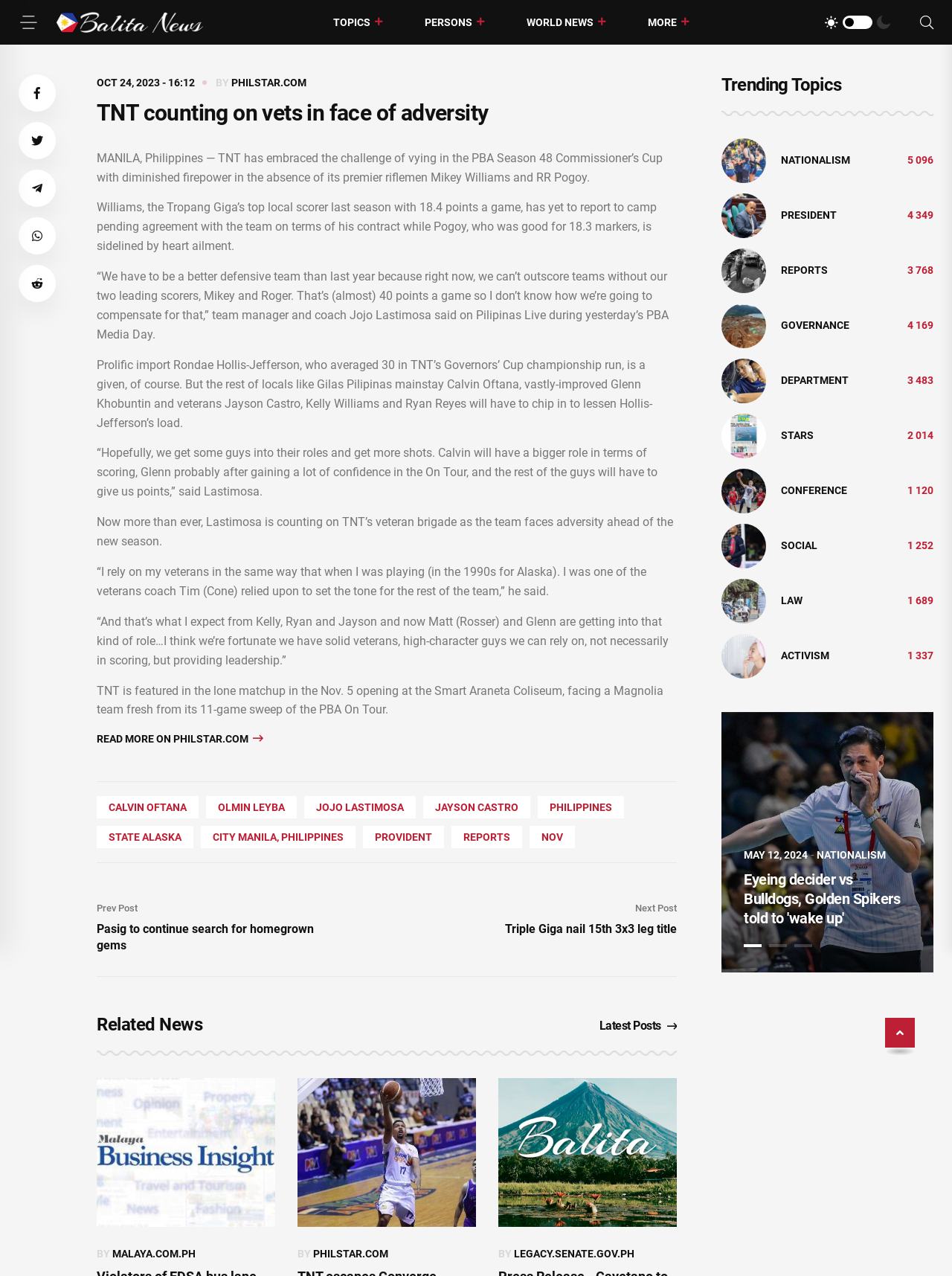Using the information in the image, give a comprehensive answer to the question: 
What is the name of the team mentioned in the article?

The article mentions TNT as the team that is counting on its veterans in the face of adversity, specifically in the PBA Season 48 Commissioner's Cup.